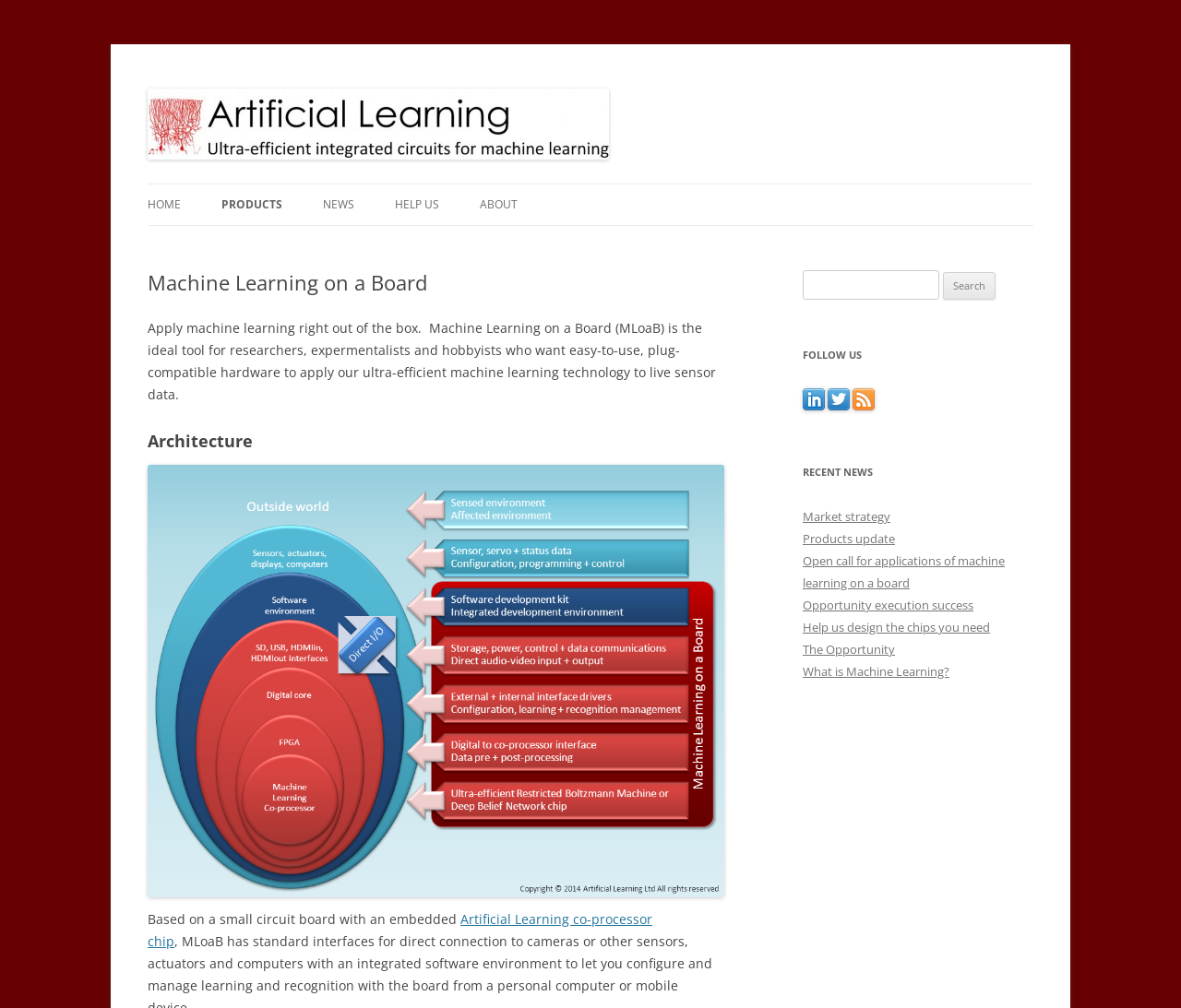For the element described, predict the bounding box coordinates as (top-left x, top-left y, bottom-right x, bottom-right y). All values should be between 0 and 1. Element description: title="LinkedIn"

[0.68, 0.395, 0.698, 0.411]